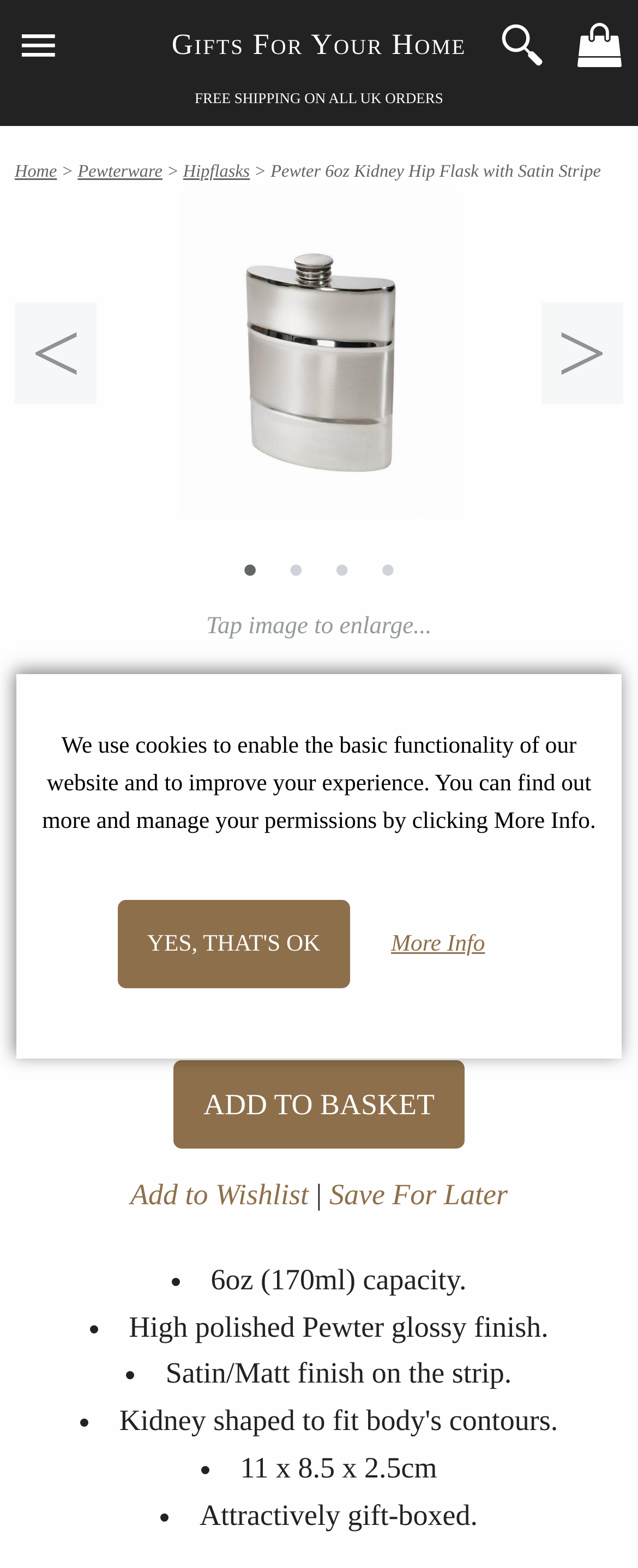What is the finish of the hip flask?
Please answer the question with as much detail and depth as you can.

I found the finish of the hip flask by looking at the list marker element with the bounding box coordinates [0.138, 0.836, 0.156, 0.856], which contains the text 'High polished Pewter glossy finish'.